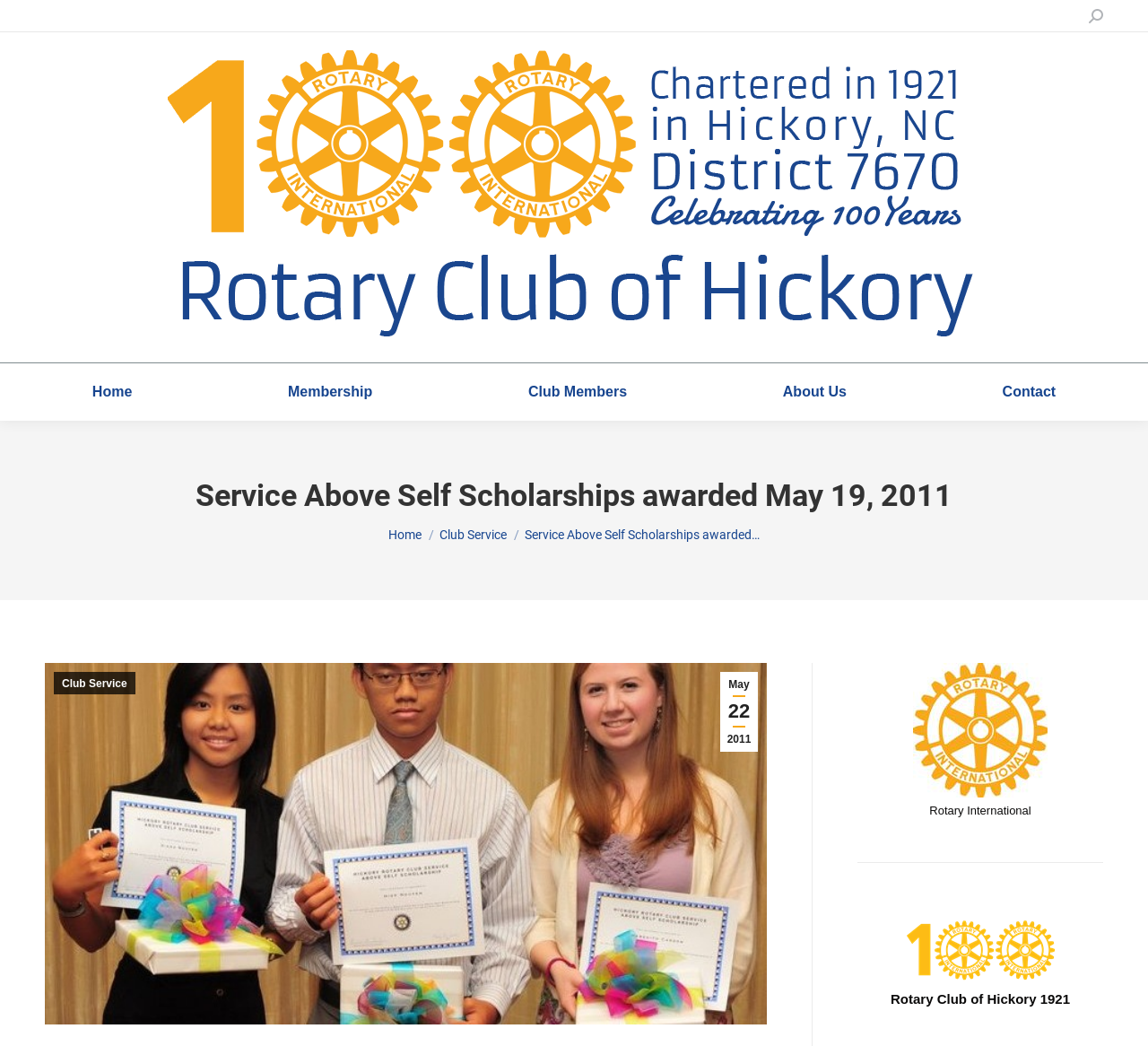Bounding box coordinates should be provided in the format (top-left x, top-left y, bottom-right x, bottom-right y) with all values between 0 and 1. Identify the bounding box for this UI element: Rotary Club of Hickory 1921

[0.776, 0.948, 0.932, 0.962]